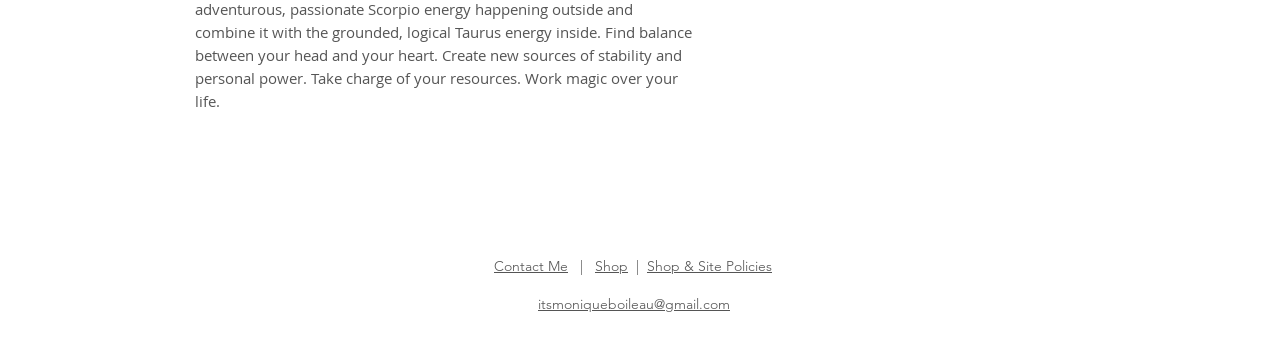Can you determine the bounding box coordinates of the area that needs to be clicked to fulfill the following instruction: "read the blog"?

None